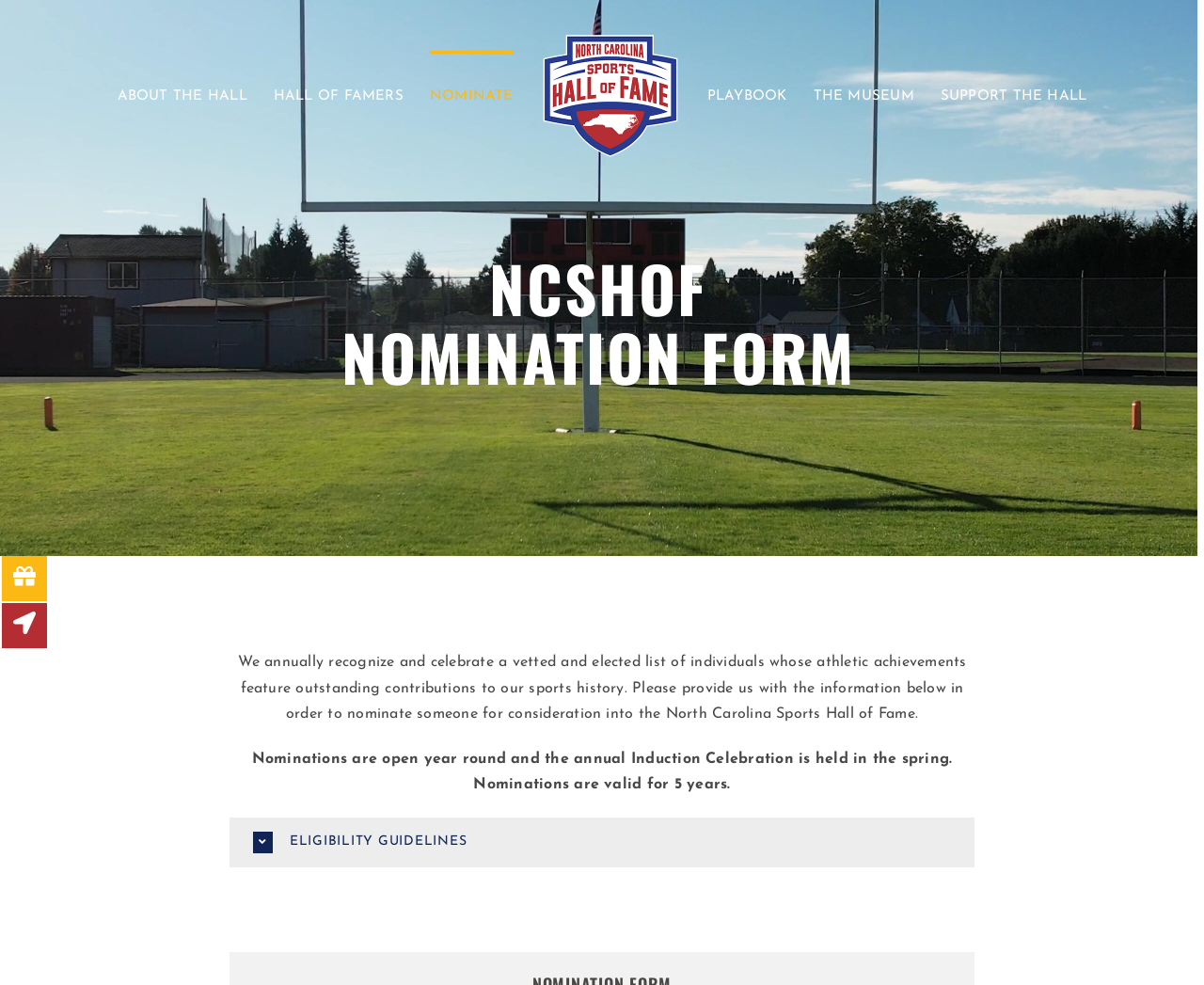Please answer the following question using a single word or phrase: 
What is the section below the nomination form about?

Eligibility Guidelines